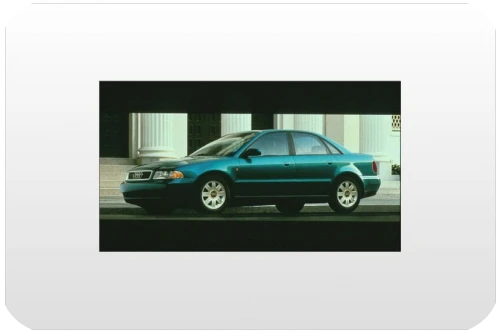Formulate a detailed description of the image content.

This image showcases a 1999 Audi A4 2.8 4-door sedan, prominently displayed with a sleek, teal exterior. The setting features a stylish backdrop that highlights the vehicle's design, showcasing its smooth lines and distinctive features. The Audi A4 is known for its combination of performance and elegance, making it a popular choice among consumers looking for both functionality and aesthetic appeal. The car is presented in profile, emphasizing its shape and wheel design against a backdrop that adds a sense of sophistication. This particular model offers a range of configurations and options, including safety features like side-mounted airbags, catering to various consumer preferences.